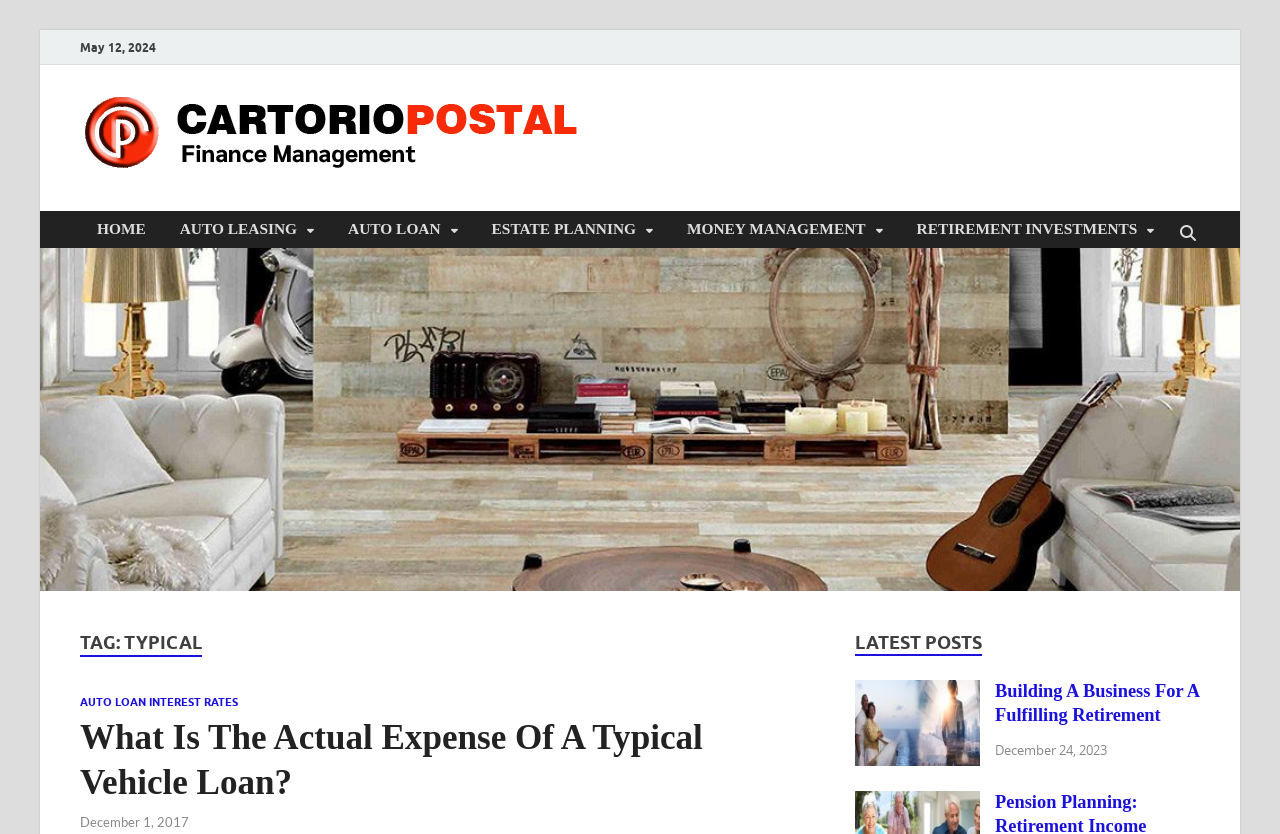Based on the element description, predict the bounding box coordinates (top-left x, top-left y, bottom-right x, bottom-right y) for the UI element in the screenshot: Auto Loan Interest Rates

[0.062, 0.834, 0.186, 0.851]